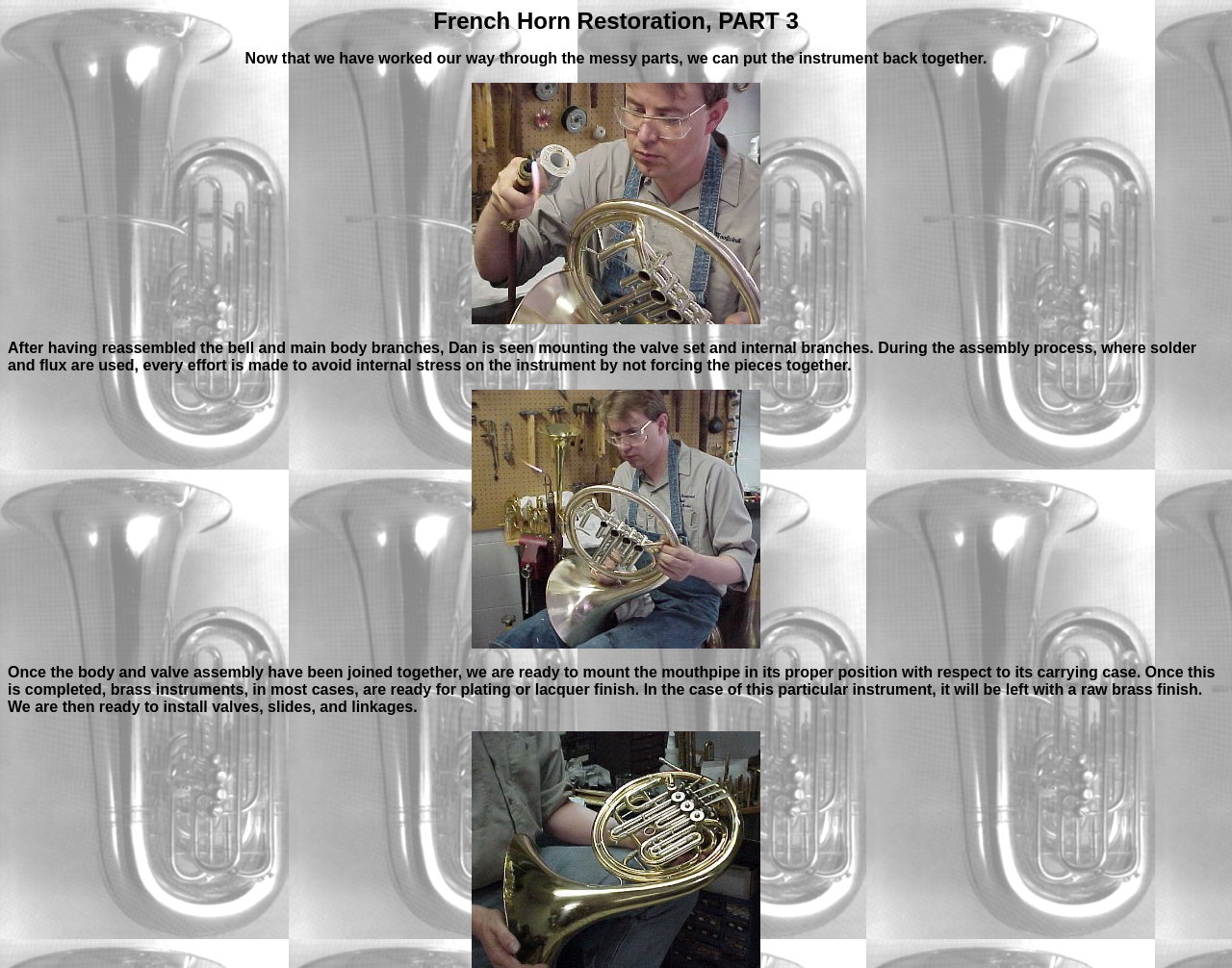Can you find and provide the title of the webpage?

French Horn Restoration, PART 3